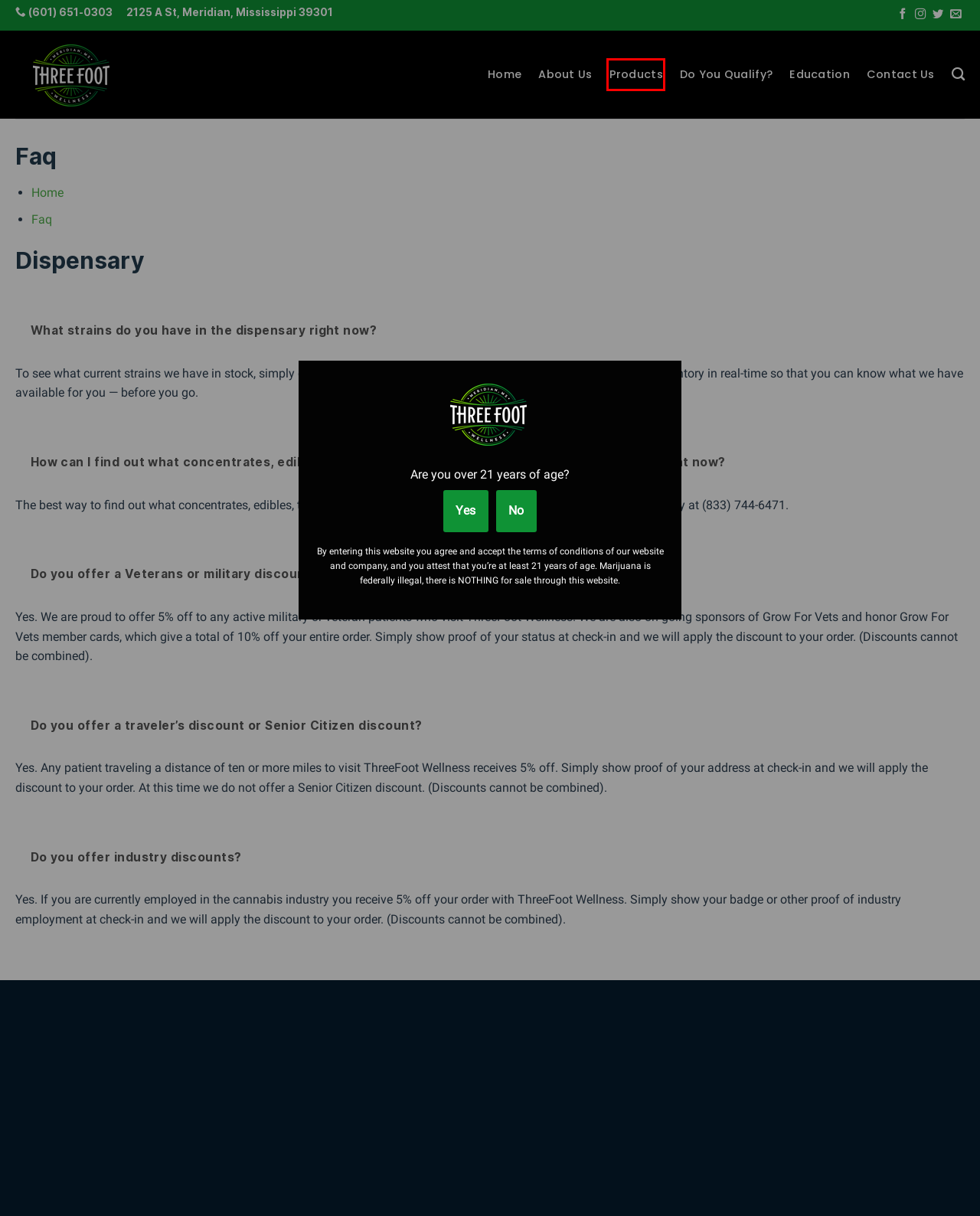Using the screenshot of a webpage with a red bounding box, pick the webpage description that most accurately represents the new webpage after the element inside the red box is clicked. Here are the candidates:
A. Spiralmode Design Studio | Palmdale Web Design & Development
B. Three Foot Dispensary | Medical Cannabis in Meridian, MS
C. Threefoot Wellness
D. Does CBD Really Work?
E. Premium Medical Cannabis Products at Three Foot Dispensary
F. About Threefoot Wellness
G. How to Become a Medical Cannabis Patient in Mississippi
H. Contact Us | How to Connect with Three Foot Wellness

E